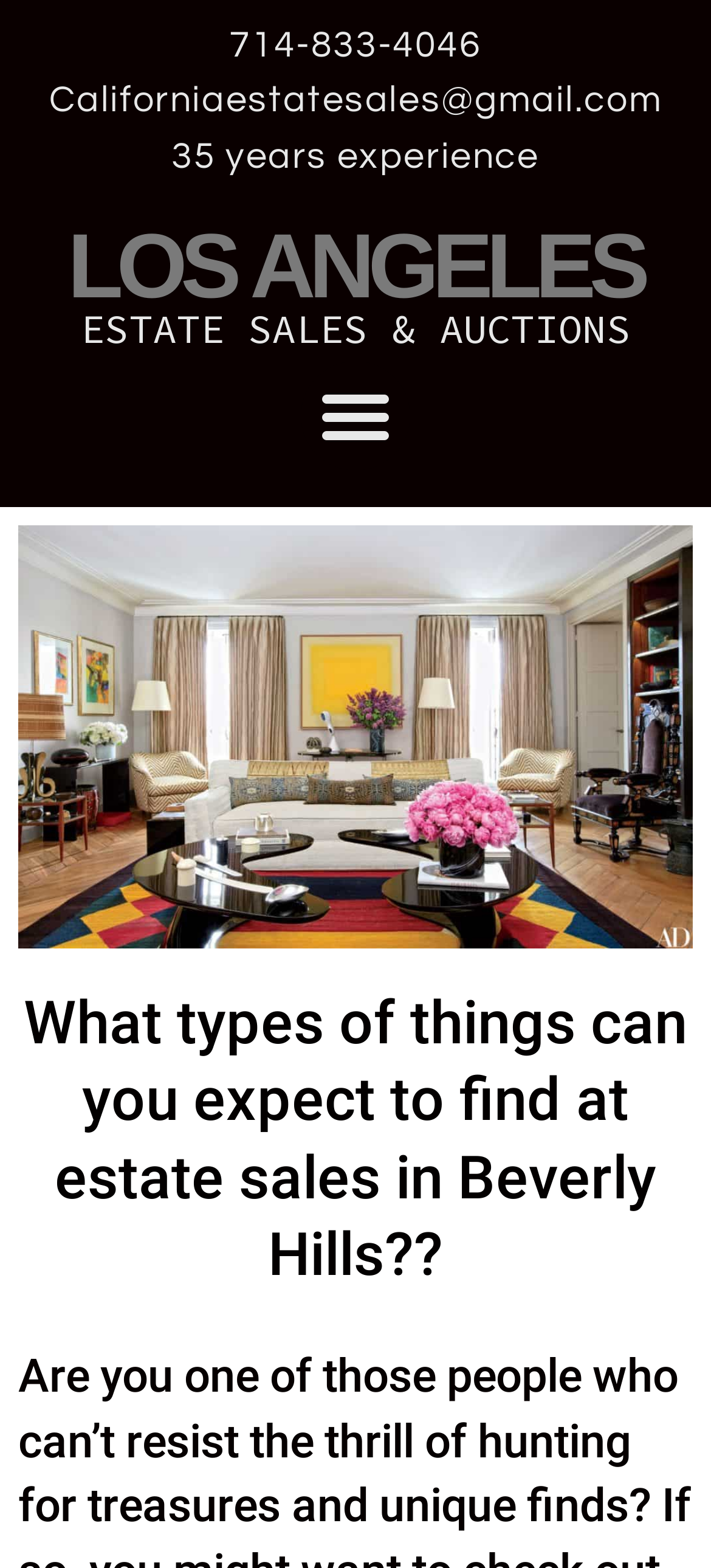Identify and provide the text of the main header on the webpage.

What types of things can you expect to find at estate sales in Beverly Hills??